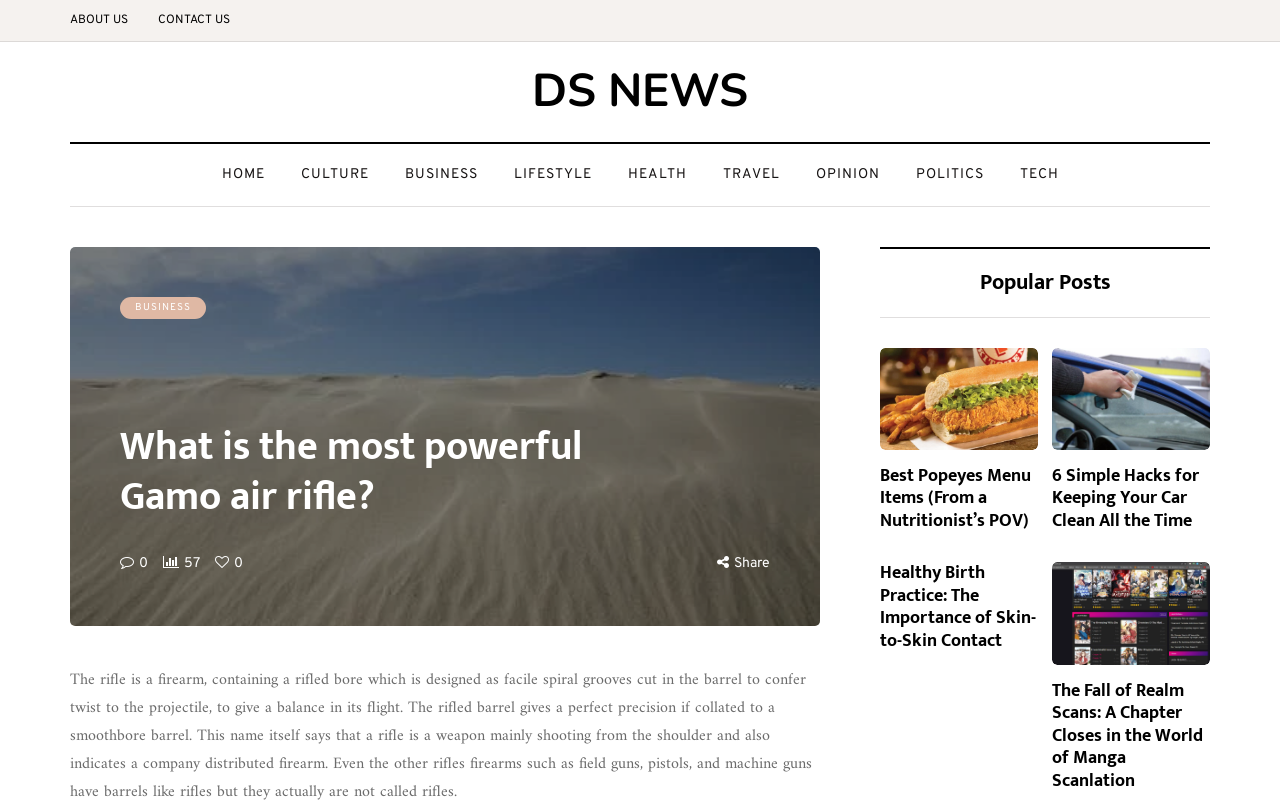What is the author of the article? Based on the image, give a response in one word or a short phrase.

Not specified